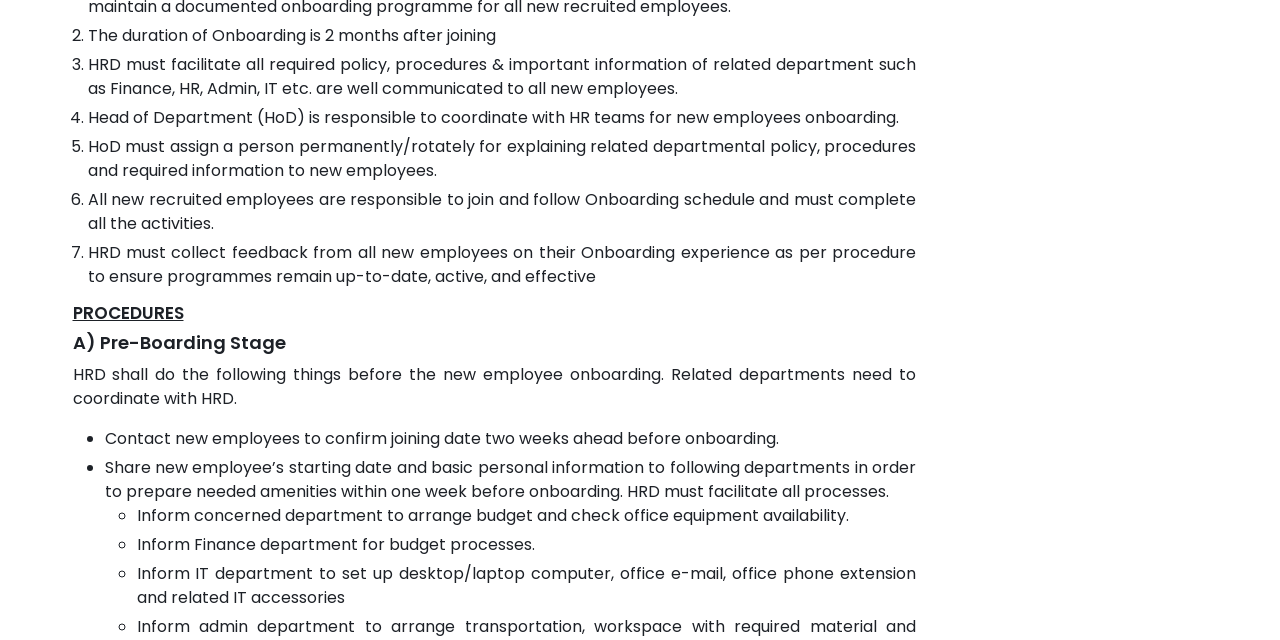Identify the bounding box for the UI element described as: "title="Scroll To Top"". The coordinates should be four float numbers between 0 and 1, i.e., [left, top, right, bottom].

[0.481, 0.864, 0.519, 0.939]